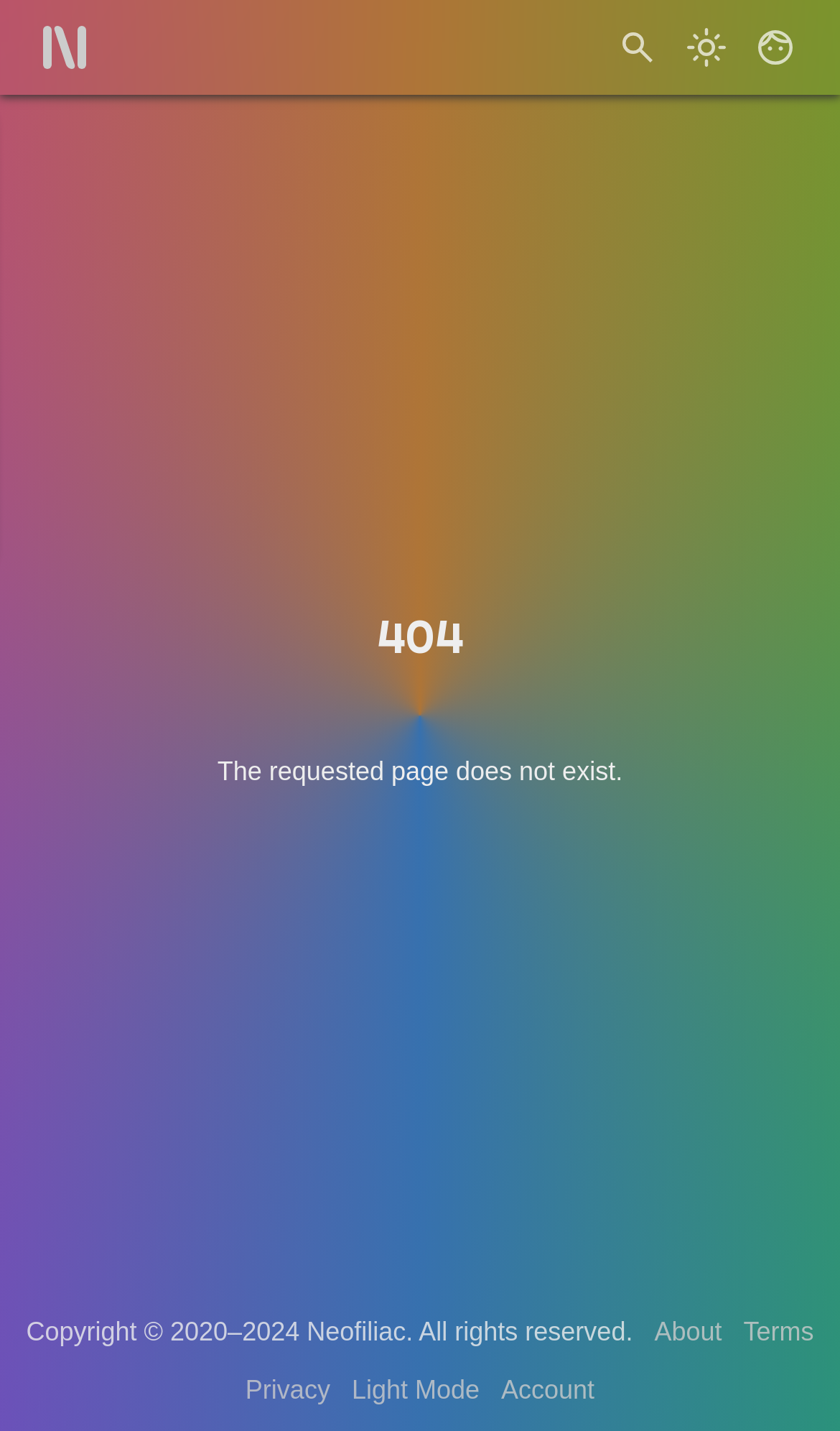What is the purpose of the 'Toggle dark mode' button?
We need a detailed and meticulous answer to the question.

The 'Toggle dark mode' button is a generic element that allows users to switch between light and dark modes, which is a common feature in modern web applications to provide a better user experience.